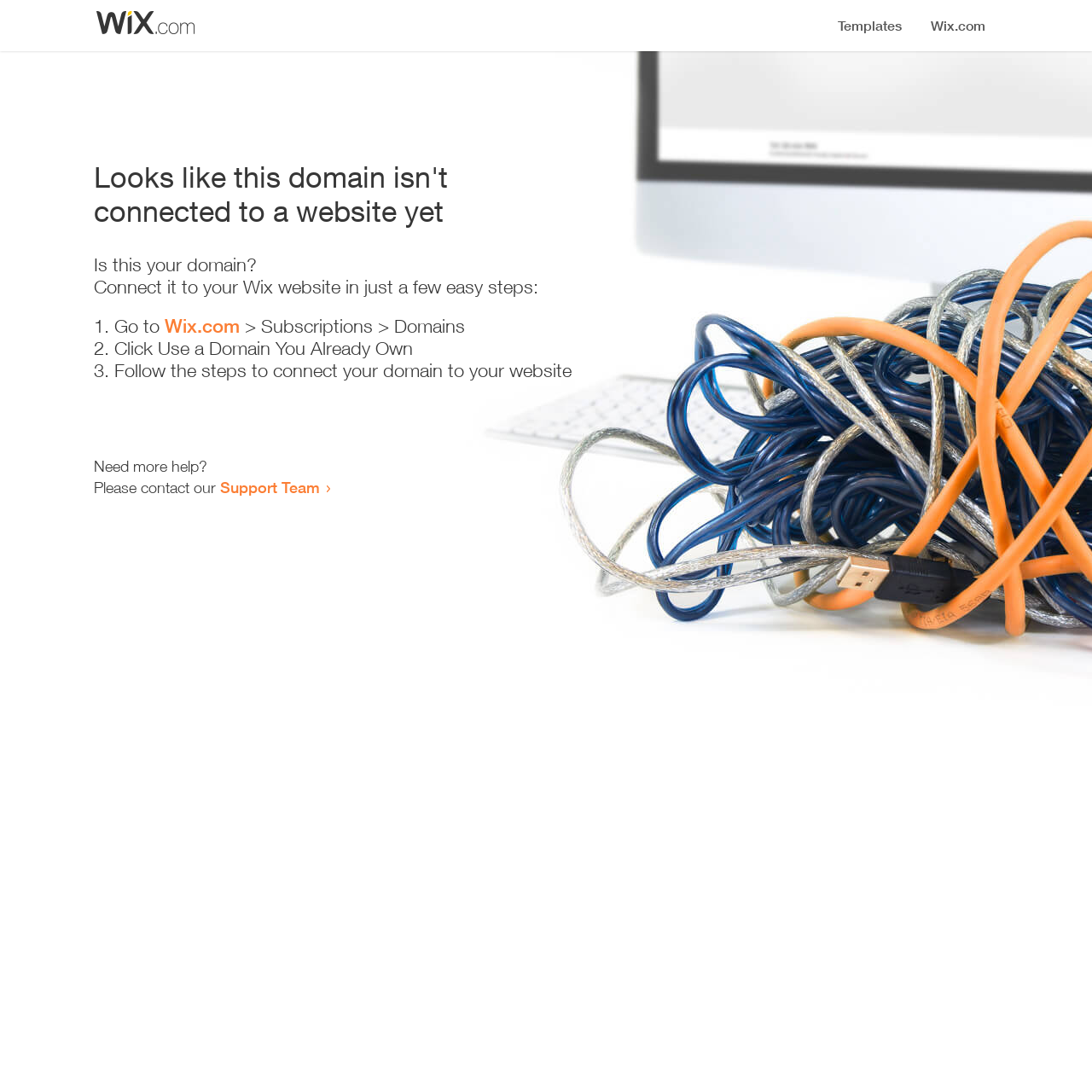Using the information from the screenshot, answer the following question thoroughly:
What is the purpose of this webpage?

The webpage provides a series of steps and instructions to connect a domain to a website, suggesting that its purpose is to guide users through the domain connection process.